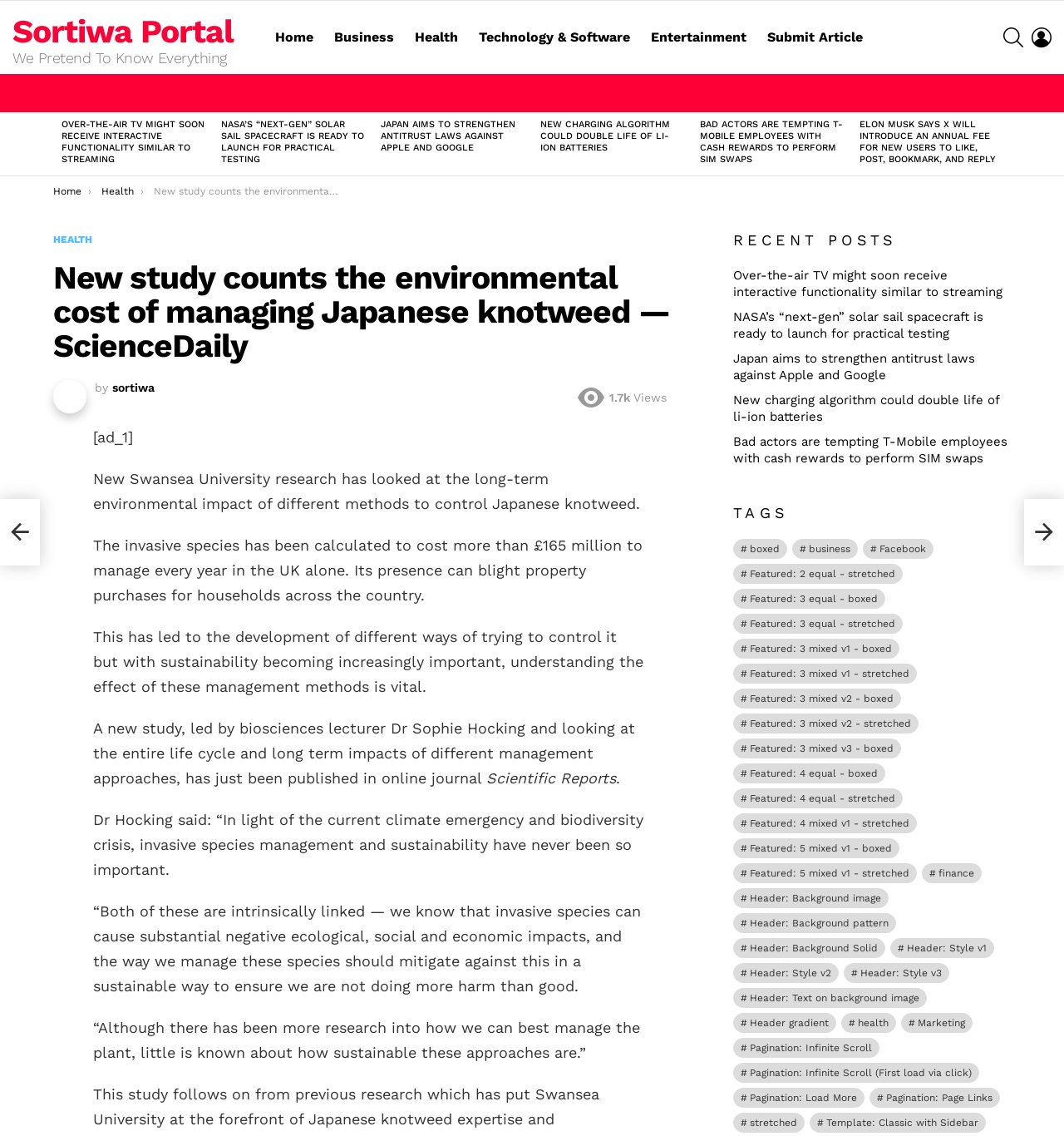Please determine the bounding box coordinates of the section I need to click to accomplish this instruction: "Click on the 'TAGS' link".

[0.689, 0.444, 0.95, 0.46]